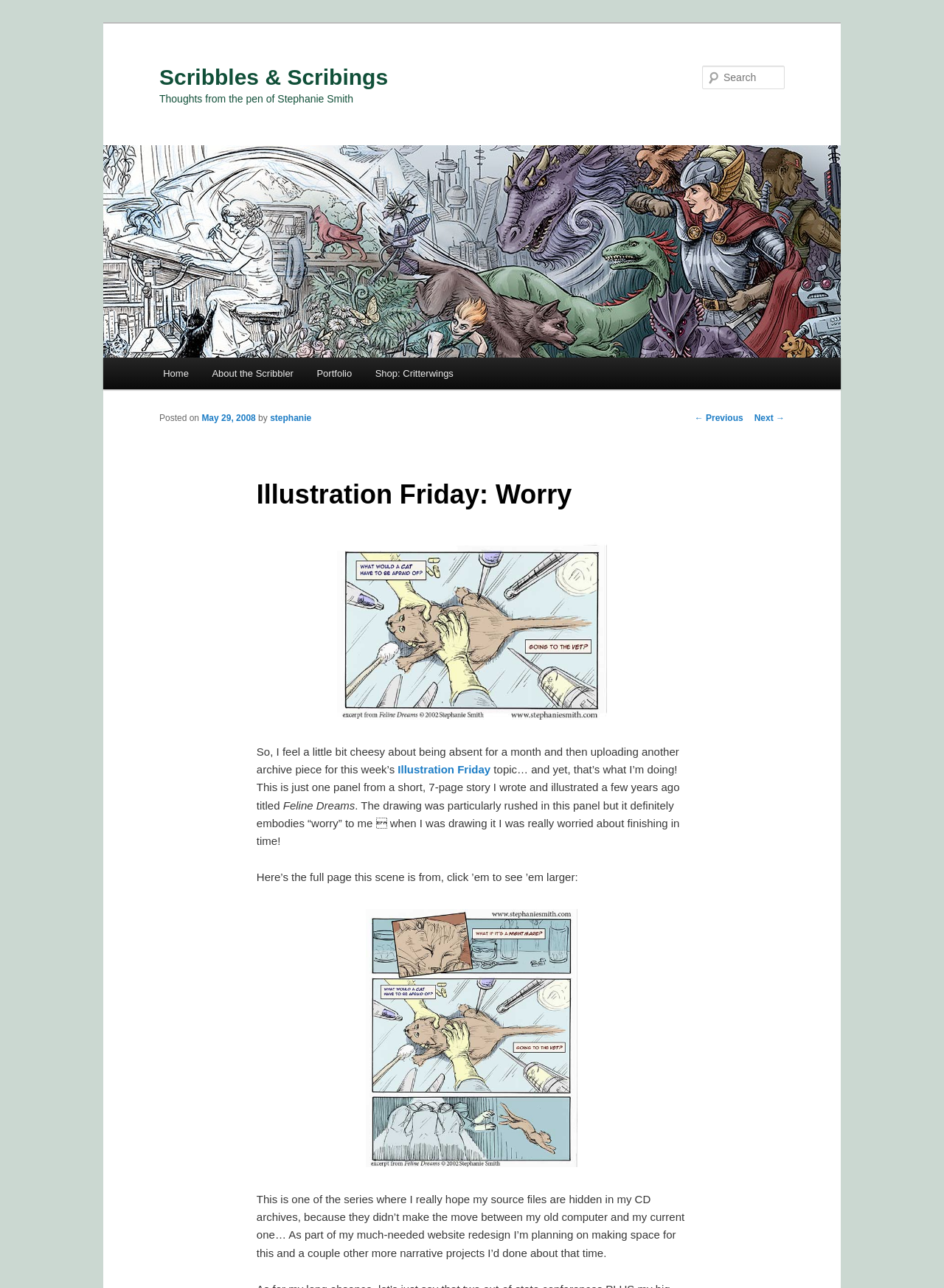Find the bounding box coordinates for the area you need to click to carry out the instruction: "Click on MFA Using Authentication Actions". The coordinates should be four float numbers between 0 and 1, indicated as [left, top, right, bottom].

None